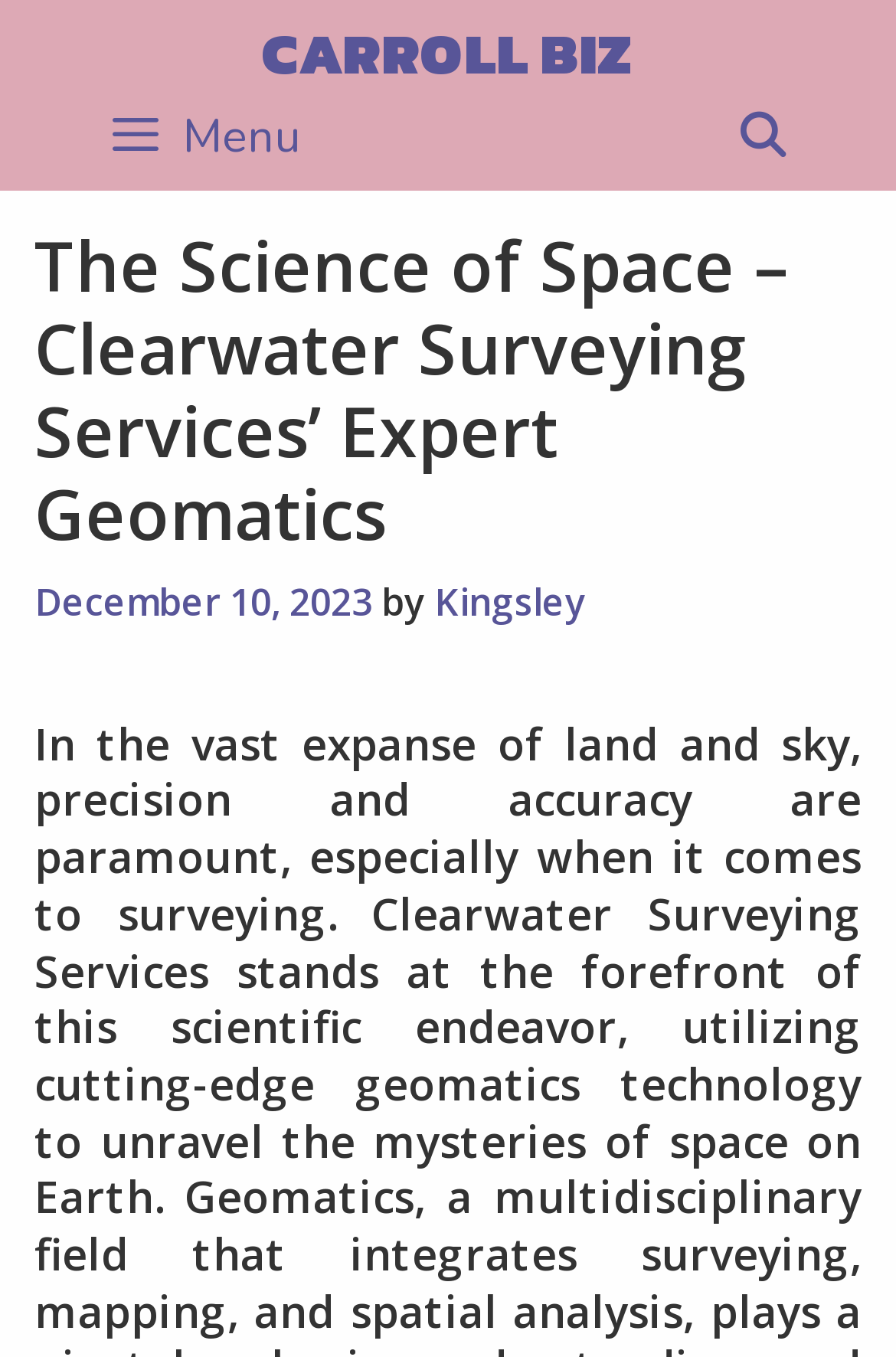What is the purpose of the button with a menu icon?
Examine the image closely and answer the question with as much detail as possible.

I determined this answer by examining the button element with the text ' Menu'. The presence of the menu icon and the text 'Menu' suggests that clicking this button will open a menu, likely containing navigation options or other features.